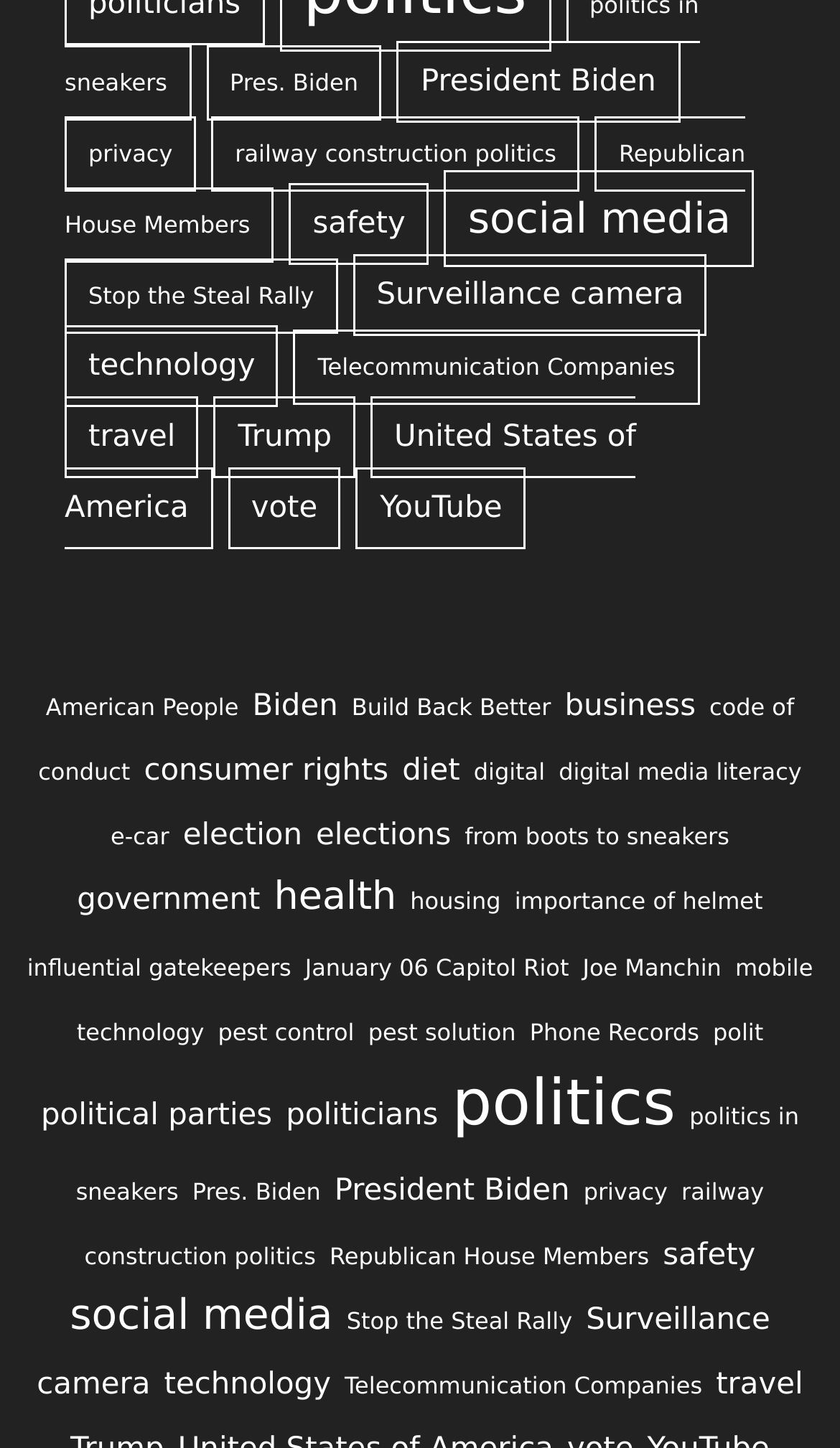Determine the bounding box coordinates of the clickable region to execute the instruction: "Click on link 'Pres. Biden'". The coordinates should be four float numbers between 0 and 1, denoted as [left, top, right, bottom].

[0.245, 0.031, 0.455, 0.083]